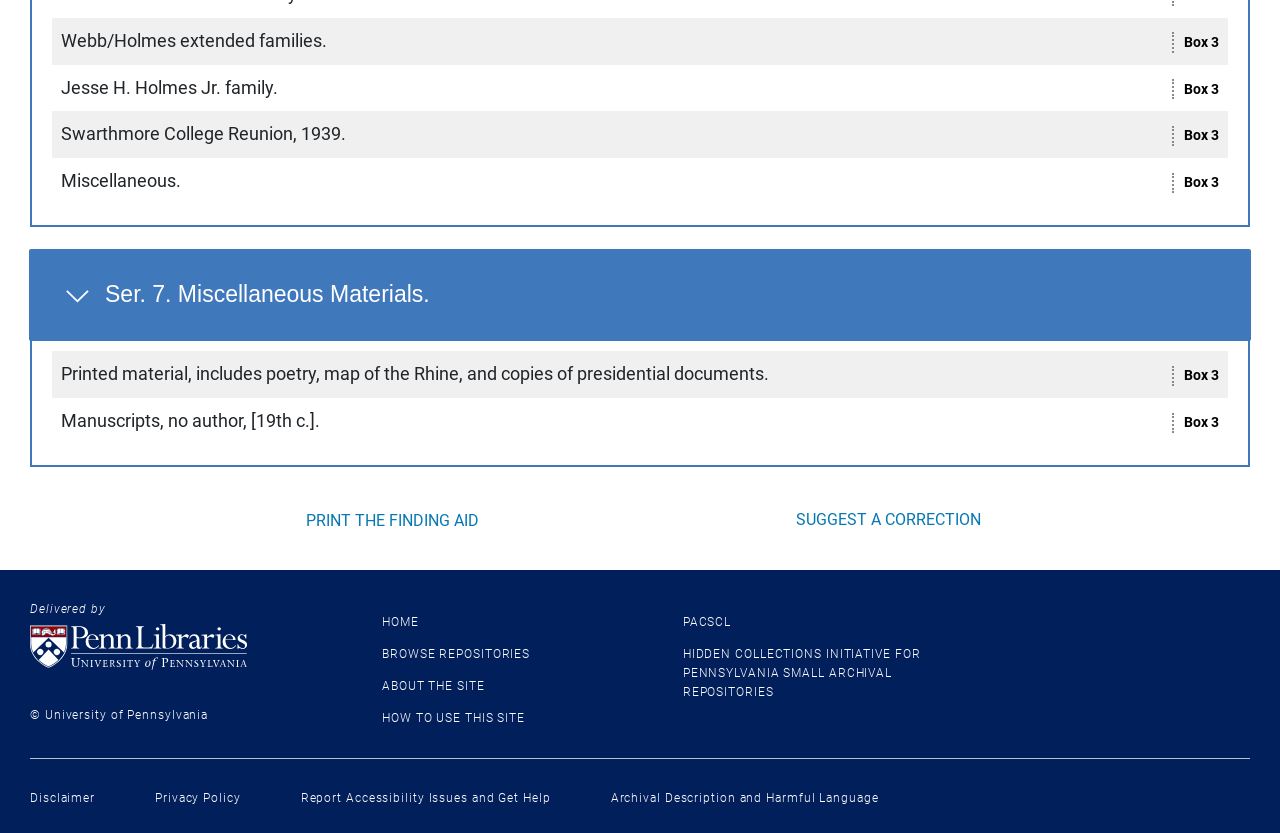Can you provide the bounding box coordinates for the element that should be clicked to implement the instruction: "Suggest a correction"?

[0.621, 0.612, 0.766, 0.635]